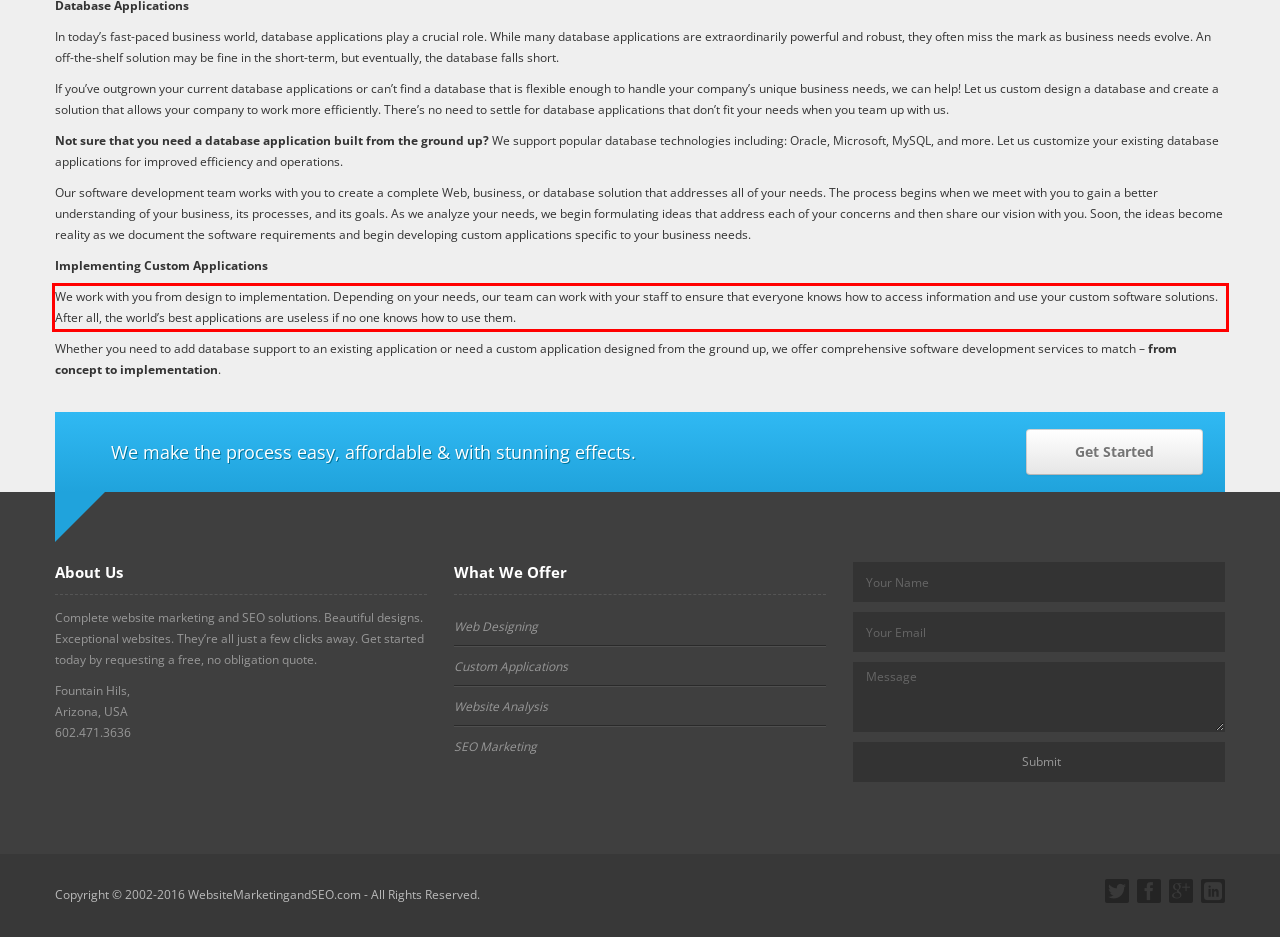Please analyze the screenshot of a webpage and extract the text content within the red bounding box using OCR.

We work with you from design to implementation. Depending on your needs, our team can work with your staff to ensure that everyone knows how to access information and use your custom software solutions. After all, the world’s best applications are useless if no one knows how to use them.